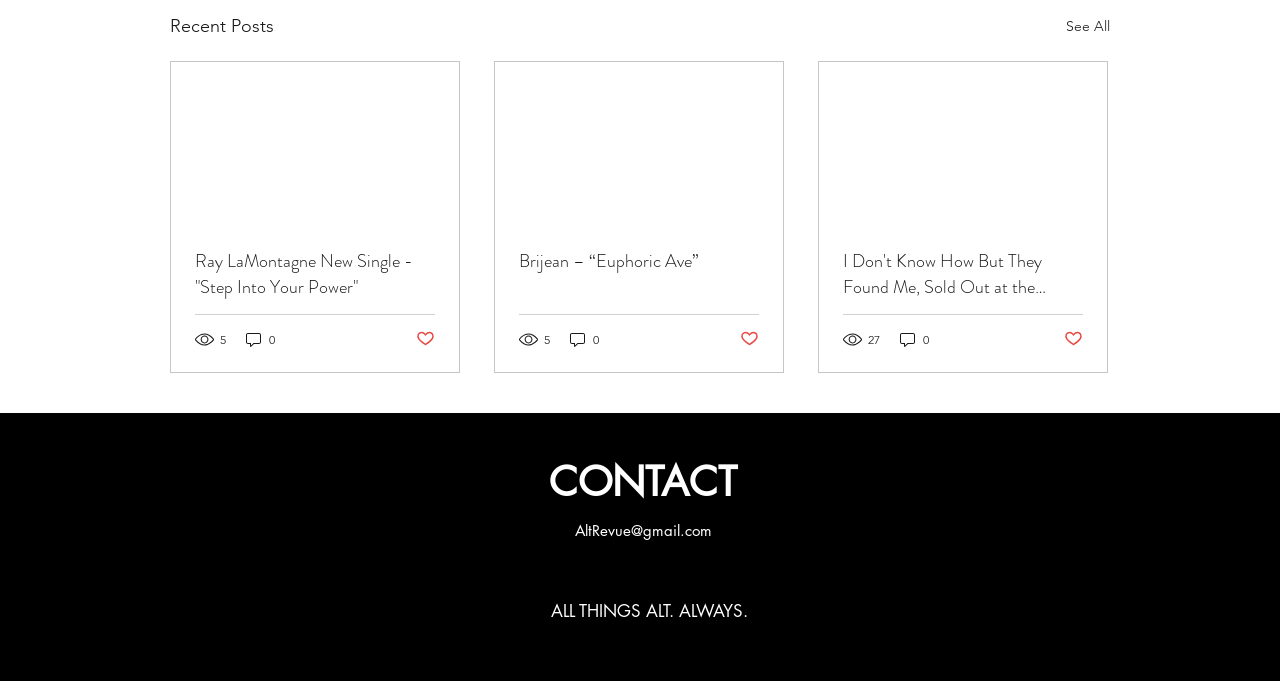Please specify the bounding box coordinates of the area that should be clicked to accomplish the following instruction: "Follow AltRevue on Instagram". The coordinates should consist of four float numbers between 0 and 1, i.e., [left, top, right, bottom].

[0.422, 0.818, 0.442, 0.856]